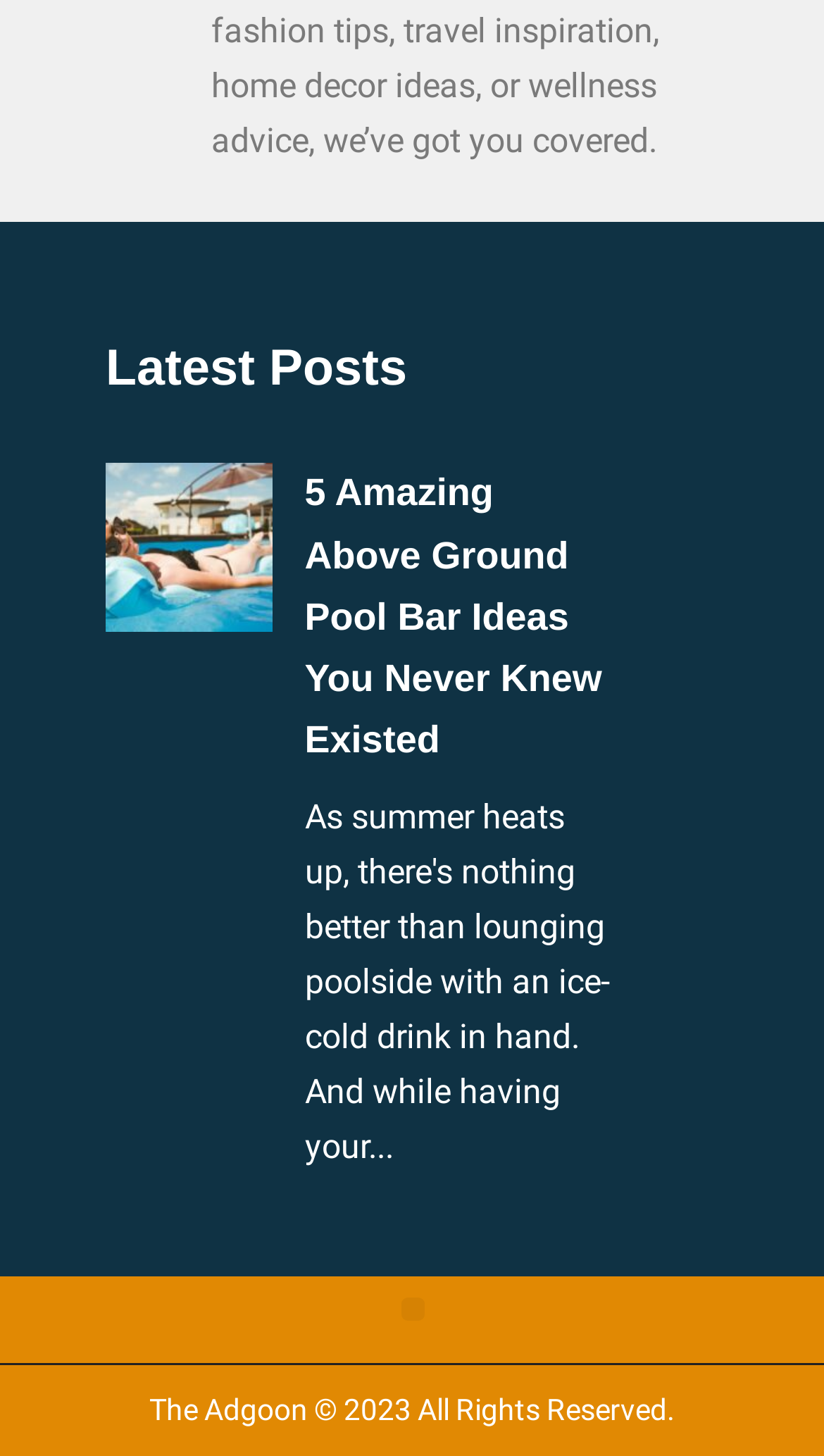Please find the bounding box for the UI element described by: "Windmill World".

None